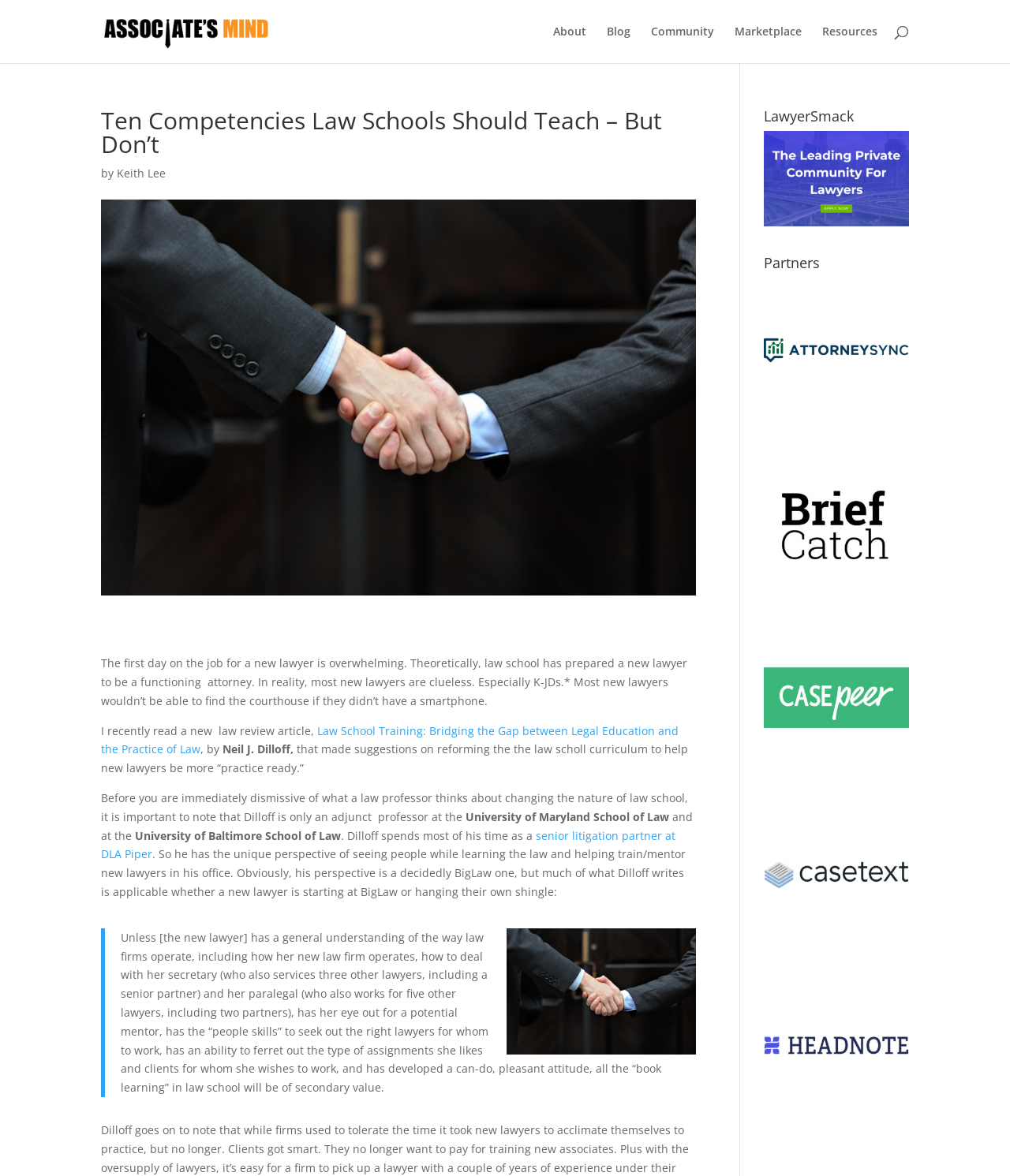Please find and report the bounding box coordinates of the element to click in order to perform the following action: "Read the article by Keith Lee". The coordinates should be expressed as four float numbers between 0 and 1, in the format [left, top, right, bottom].

[0.116, 0.141, 0.164, 0.154]